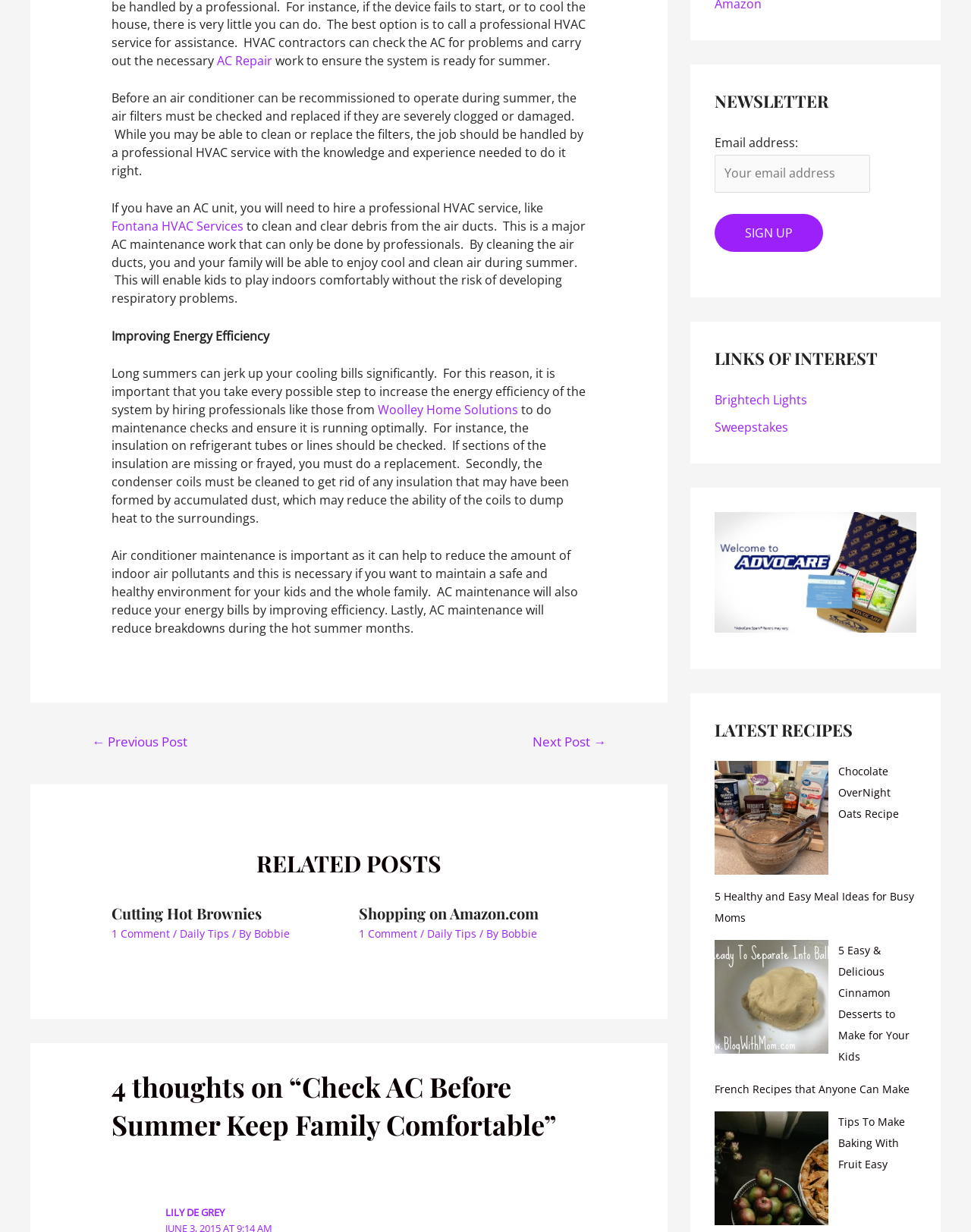What is the benefit of improving energy efficiency?
Please respond to the question with a detailed and thorough explanation.

According to the webpage, improving energy efficiency can help reduce cooling bills significantly, which is important especially during long summers when energy consumption tends to increase.